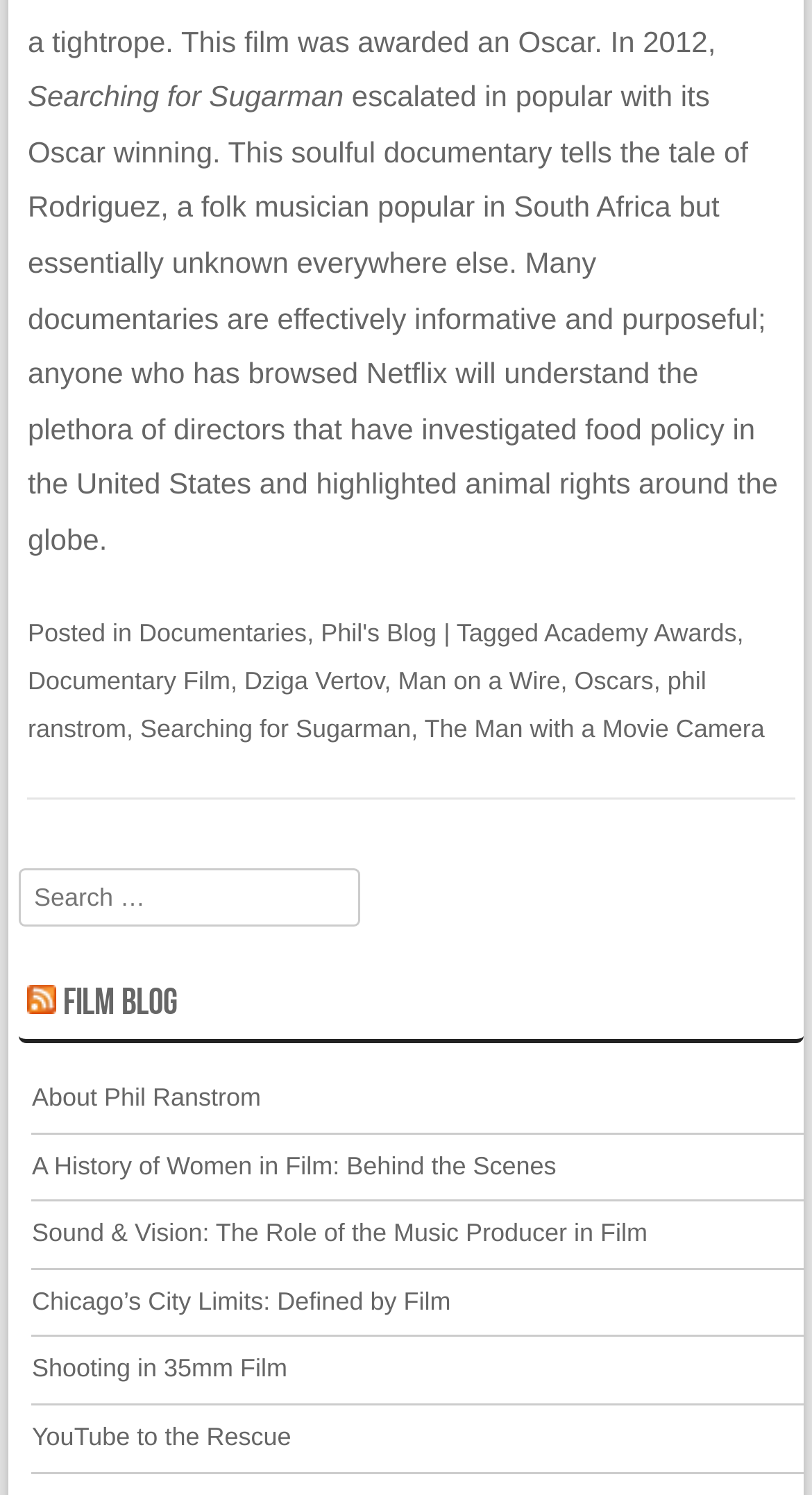Provide the bounding box coordinates, formatted as (top-left x, top-left y, bottom-right x, bottom-right y), with all values being floating point numbers between 0 and 1. Identify the bounding box of the UI element that matches the description: About Phil Ranstrom

[0.039, 0.724, 0.321, 0.744]